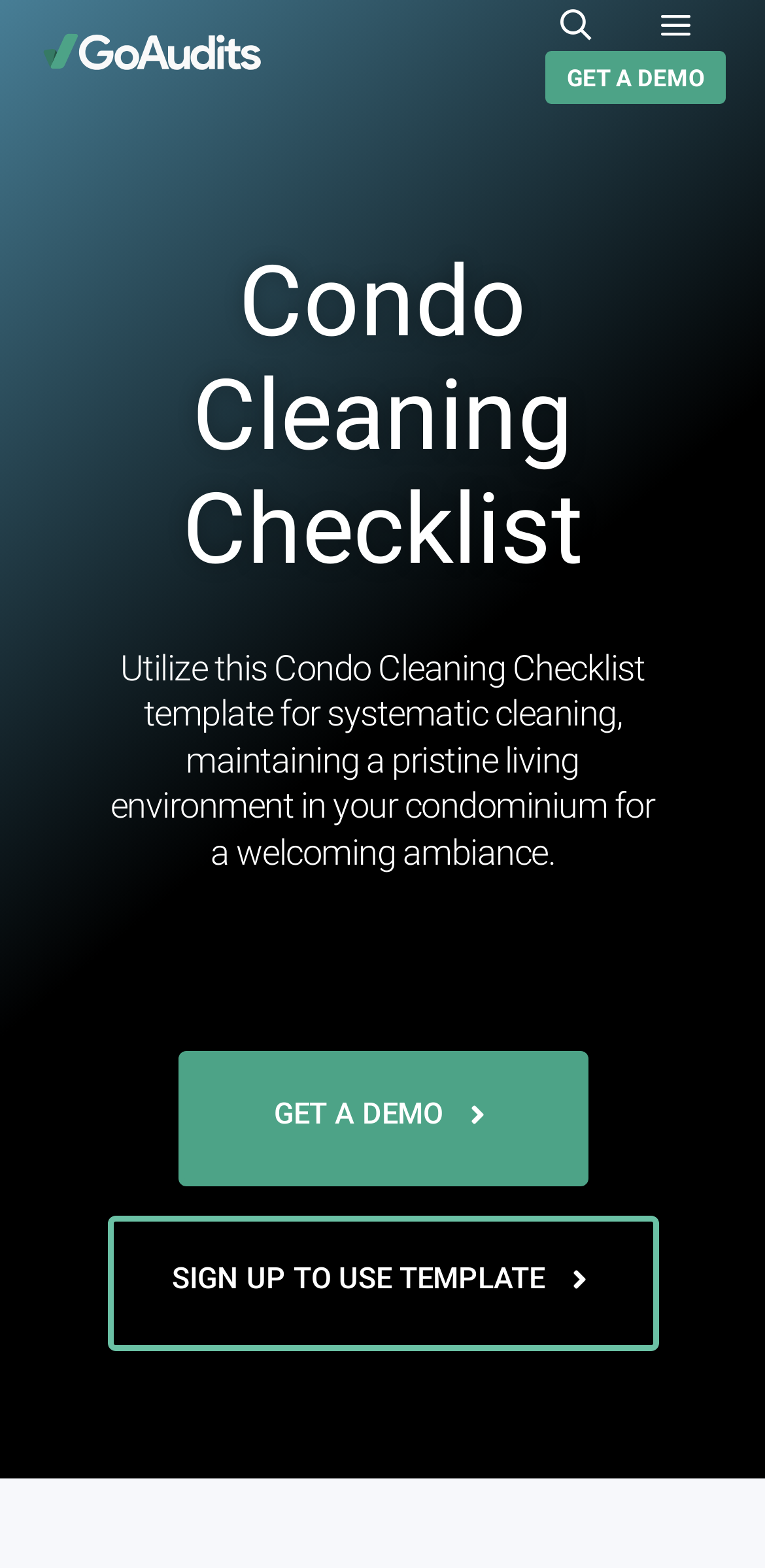What is the purpose of the Condo Cleaning Checklist? Examine the screenshot and reply using just one word or a brief phrase.

Systematic cleaning